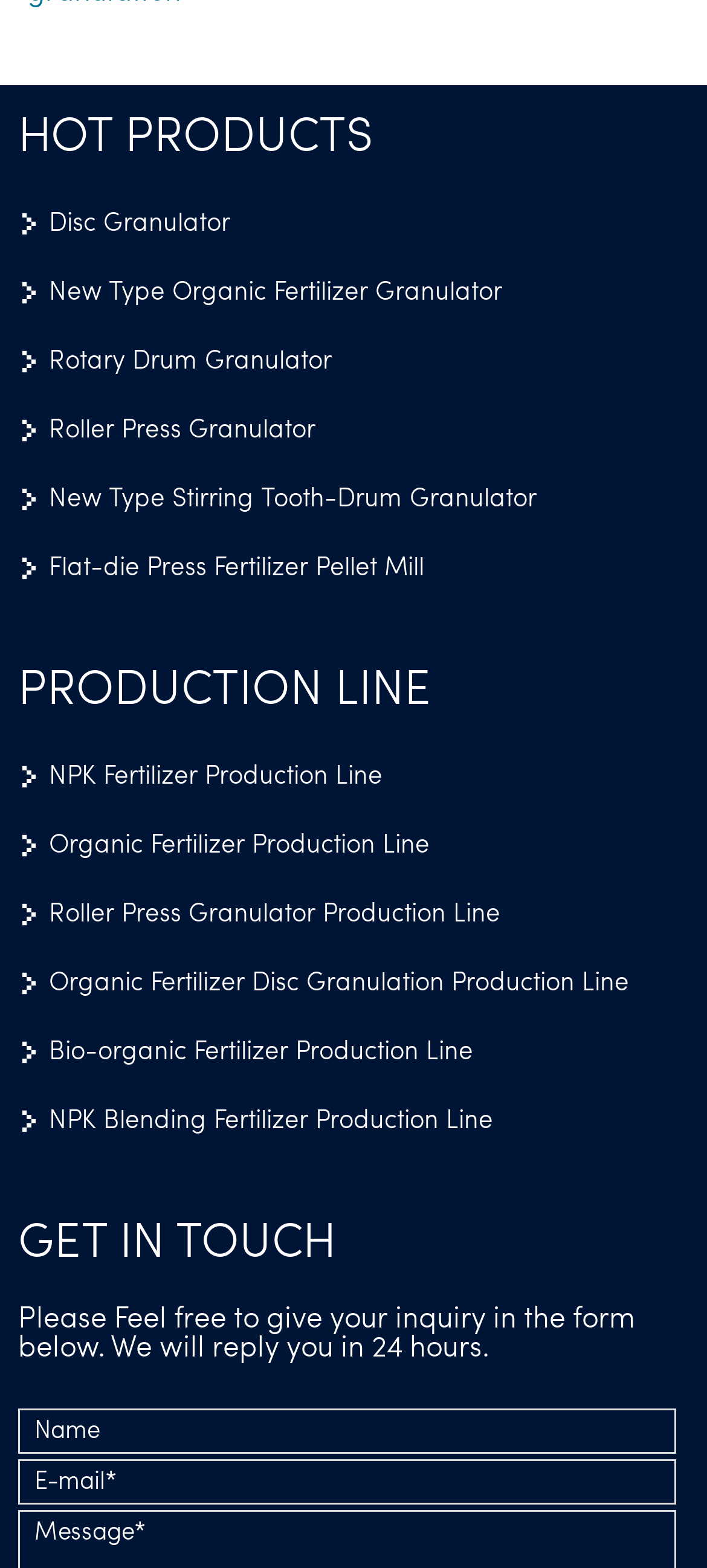Please find the bounding box coordinates for the clickable element needed to perform this instruction: "Fill in the name field".

[0.026, 0.898, 0.955, 0.927]